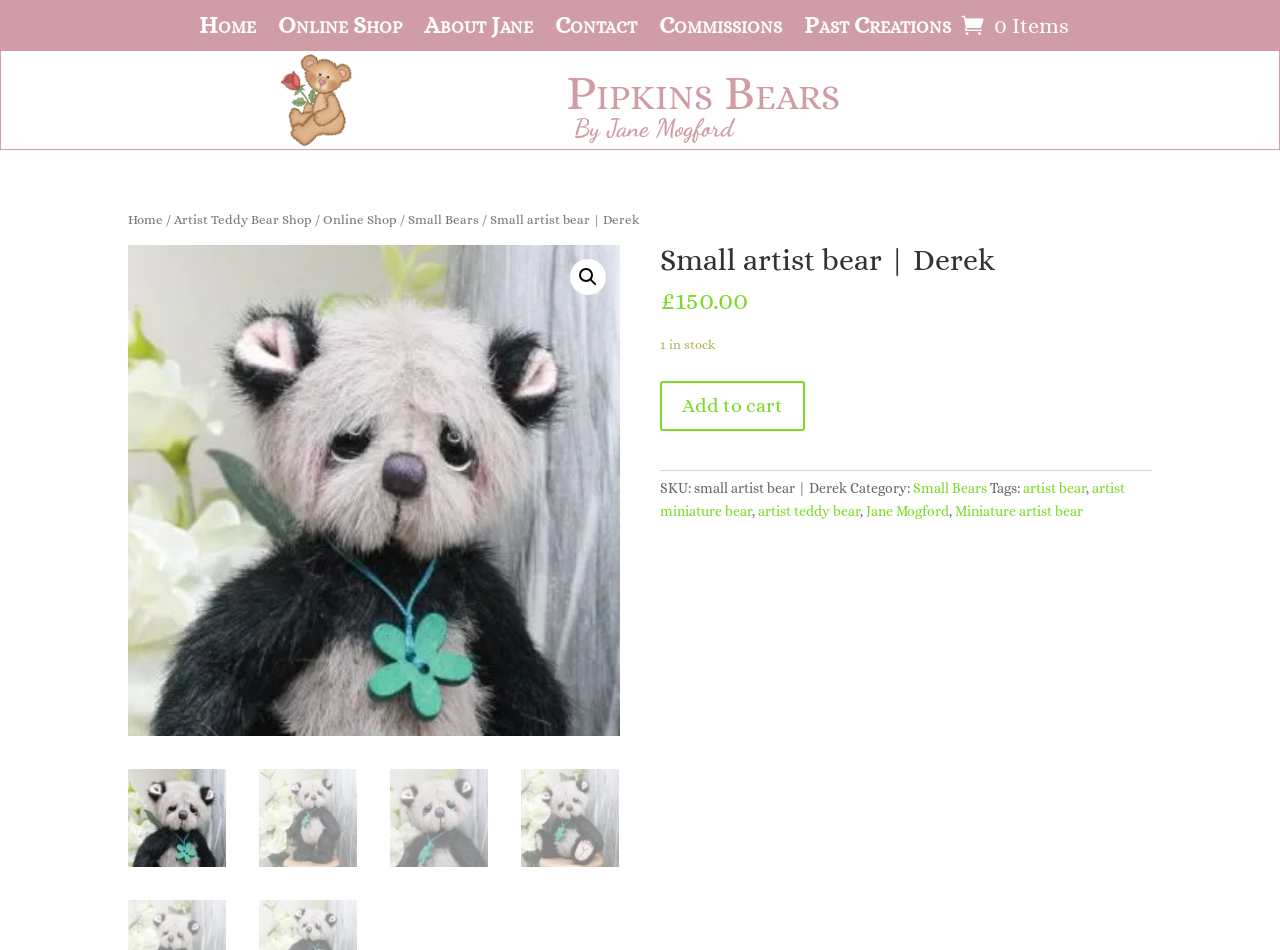Explain the webpage's design and content in an elaborate manner.

This webpage is about a small artist bear named Derek, sold by Pipkins Bears. At the top, there are six navigation links: Home, Online Shop, About Jane, Contact, Commissions, and Past Creations. Next to these links, there is a shopping cart icon with the text "0 Items". 

Below the navigation links, there is a logo image of Pipkins Bears, accompanied by the text "Pipkins Bears" and "By Jane Mogford". 

On the left side of the page, there is a breadcrumb navigation menu, showing the path from the Home page to the current page, which is the Small Bears category, and then to the specific product page of the small artist bear named Derek.

The main content of the page is about the small artist bear, with a large image of the bear at the top. Below the image, there is a heading with the title "Small artist bear | Derek", followed by the price "£150.00" and the availability "1 in stock". 

There is a section to select the quantity of the bear, and an "Add to cart" button. Below this section, there are details about the product, including the SKU, category, and tags. The tags include links to related categories, such as "Small Bears", "artist bear", "artist miniature bear", "artist teddy bear", "Jane Mogford", and "Miniature artist bear". 

At the bottom of the page, there are three small images of the bear from different angles.